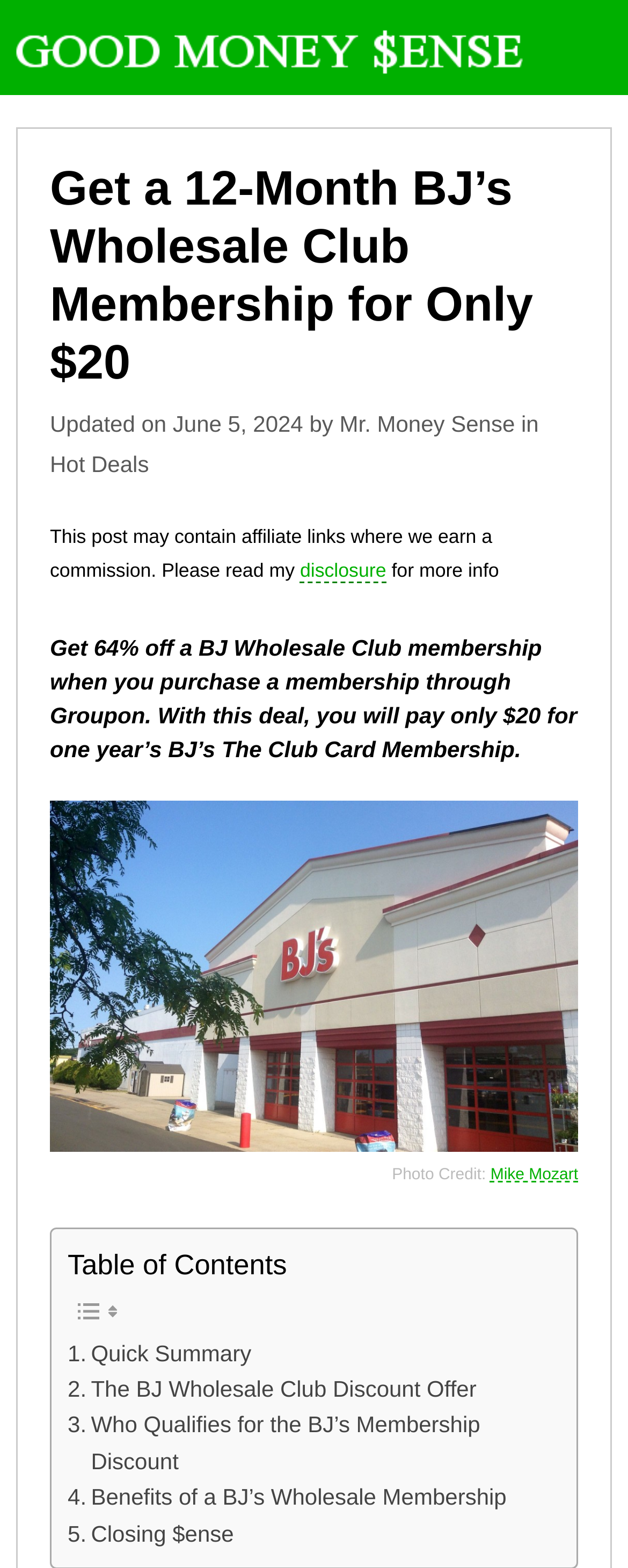Locate the bounding box coordinates of the clickable region necessary to complete the following instruction: "View Legal". Provide the coordinates in the format of four float numbers between 0 and 1, i.e., [left, top, right, bottom].

None